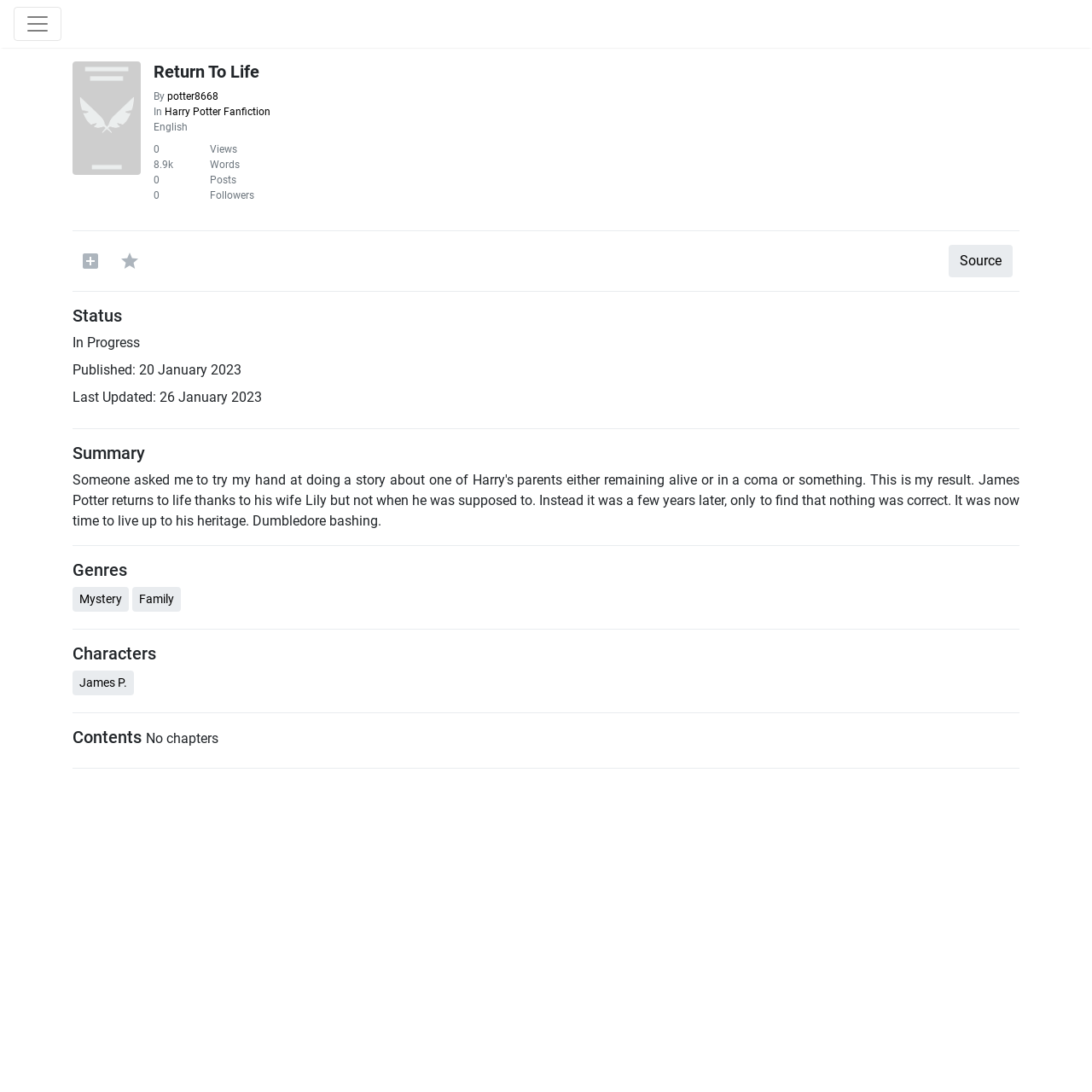What is the status of this fan fiction?
Using the image, respond with a single word or phrase.

In Progress